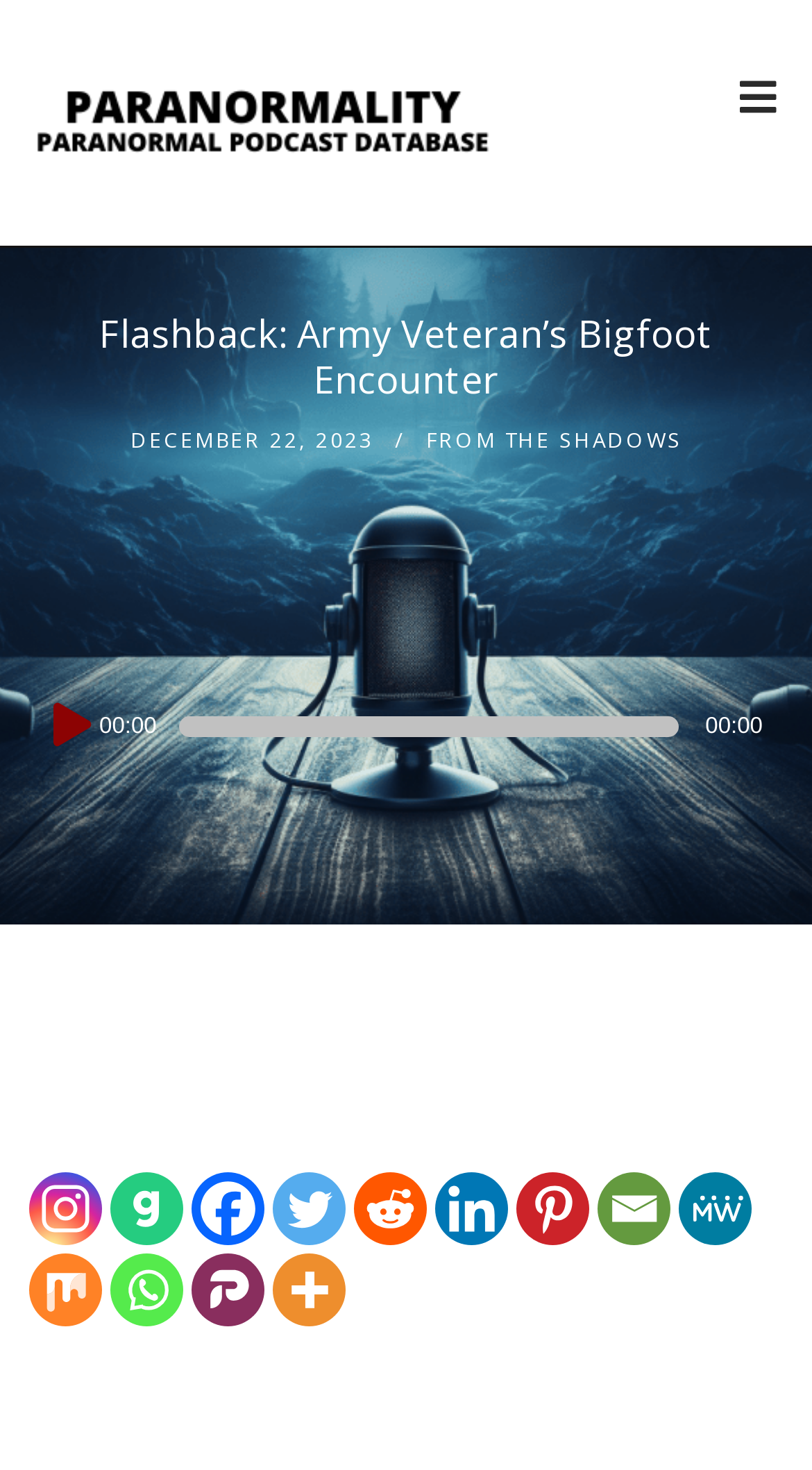Please specify the bounding box coordinates of the element that should be clicked to execute the given instruction: 'Visit the Instagram page'. Ensure the coordinates are four float numbers between 0 and 1, expressed as [left, top, right, bottom].

[0.035, 0.797, 0.125, 0.847]